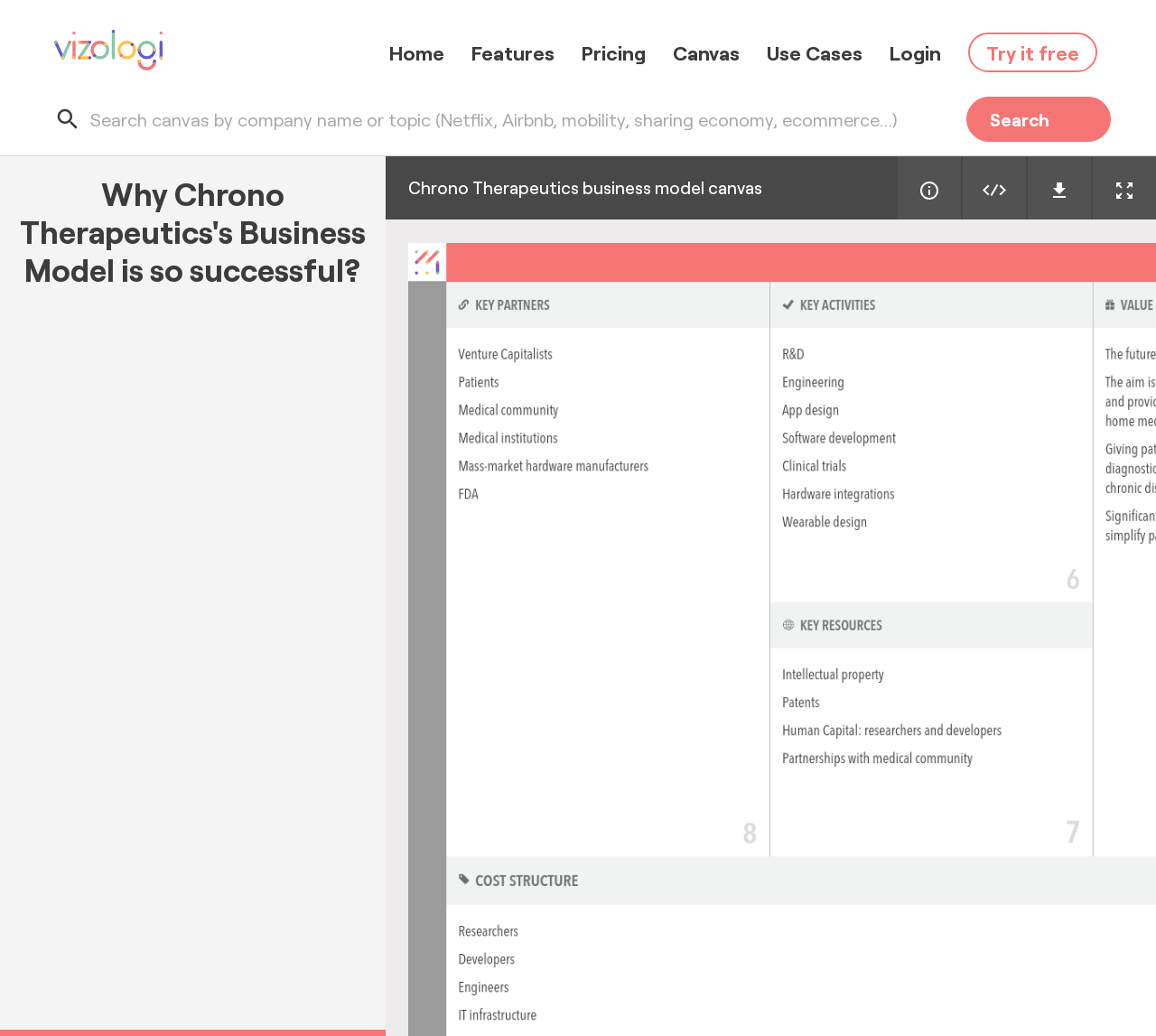Could you locate the bounding box coordinates for the section that should be clicked to accomplish this task: "Search for something".

[0.039, 0.08, 0.961, 0.15]